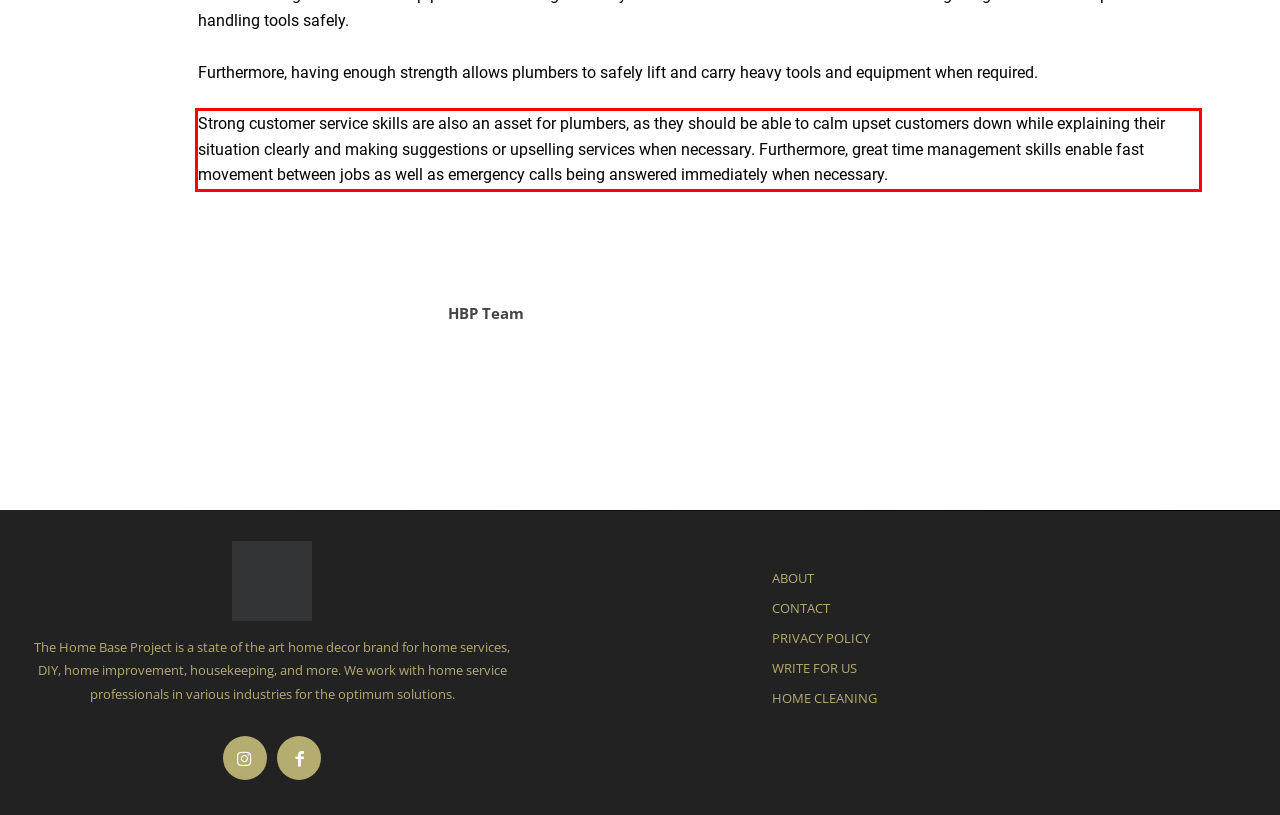Please identify and extract the text from the UI element that is surrounded by a red bounding box in the provided webpage screenshot.

Strong customer service skills are also an asset for plumbers, as they should be able to calm upset customers down while explaining their situation clearly and making suggestions or upselling services when necessary. Furthermore, great time management skills enable fast movement between jobs as well as emergency calls being answered immediately when necessary.